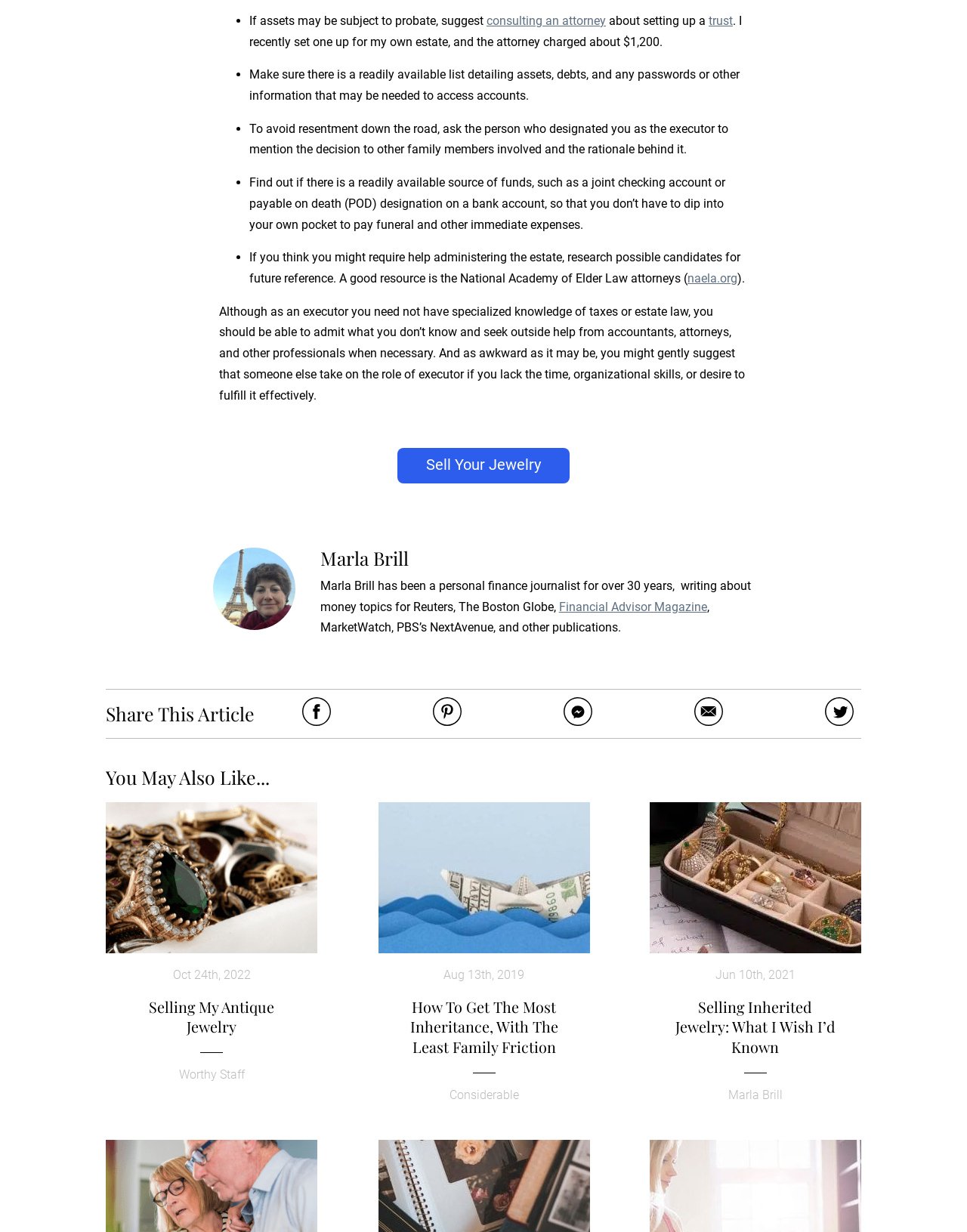Determine the bounding box coordinates of the section to be clicked to follow the instruction: "Contact through phone number 0866028818". The coordinates should be given as four float numbers between 0 and 1, formatted as [left, top, right, bottom].

None